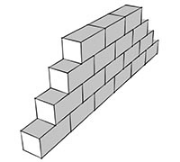What is being measured in the context of wall construction?
Based on the image, please offer an in-depth response to the question.

The image highlights the concept of wall thickness in construction, specifically addressing the measurement of mortar thickness between bricks, which is an important aspect of wall construction as it affects the overall strength and stability of the wall structure.